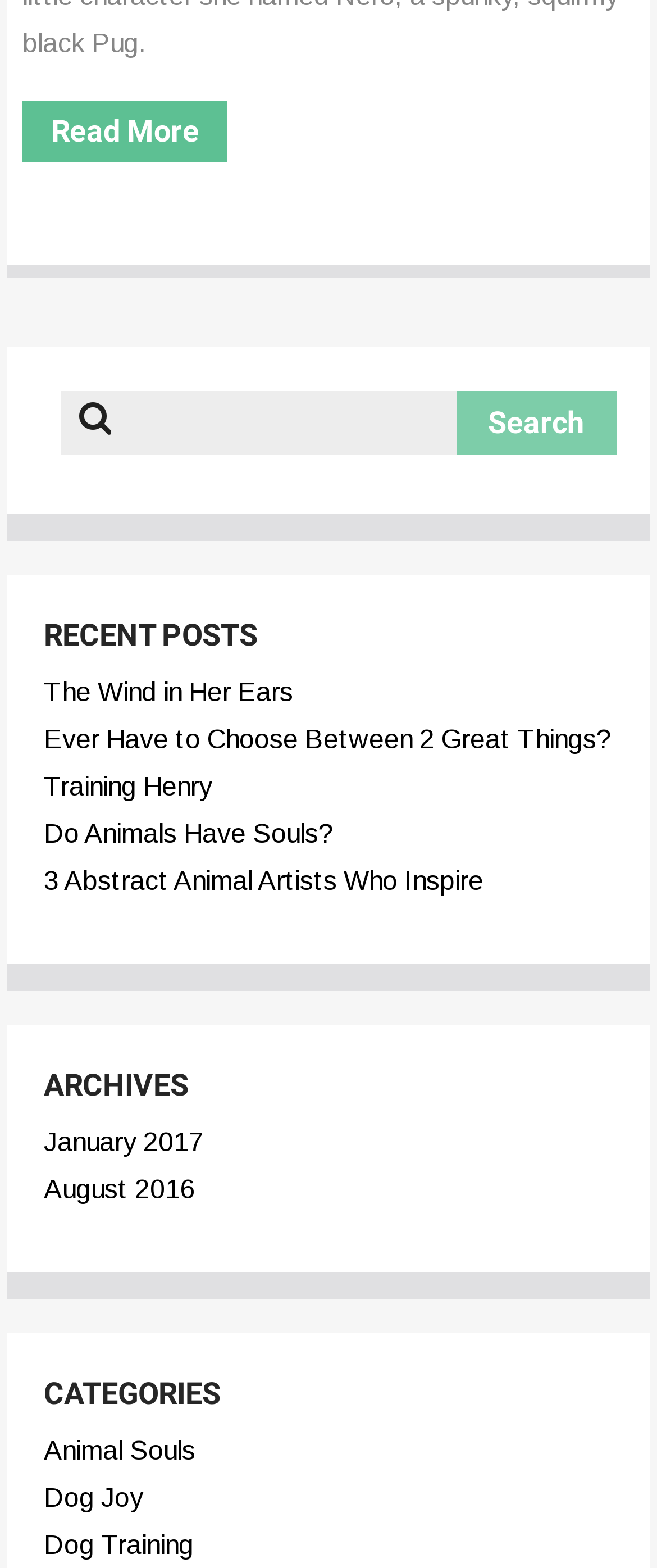Identify the bounding box coordinates for the element that needs to be clicked to fulfill this instruction: "Read more about recent posts". Provide the coordinates in the format of four float numbers between 0 and 1: [left, top, right, bottom].

[0.034, 0.064, 0.347, 0.103]